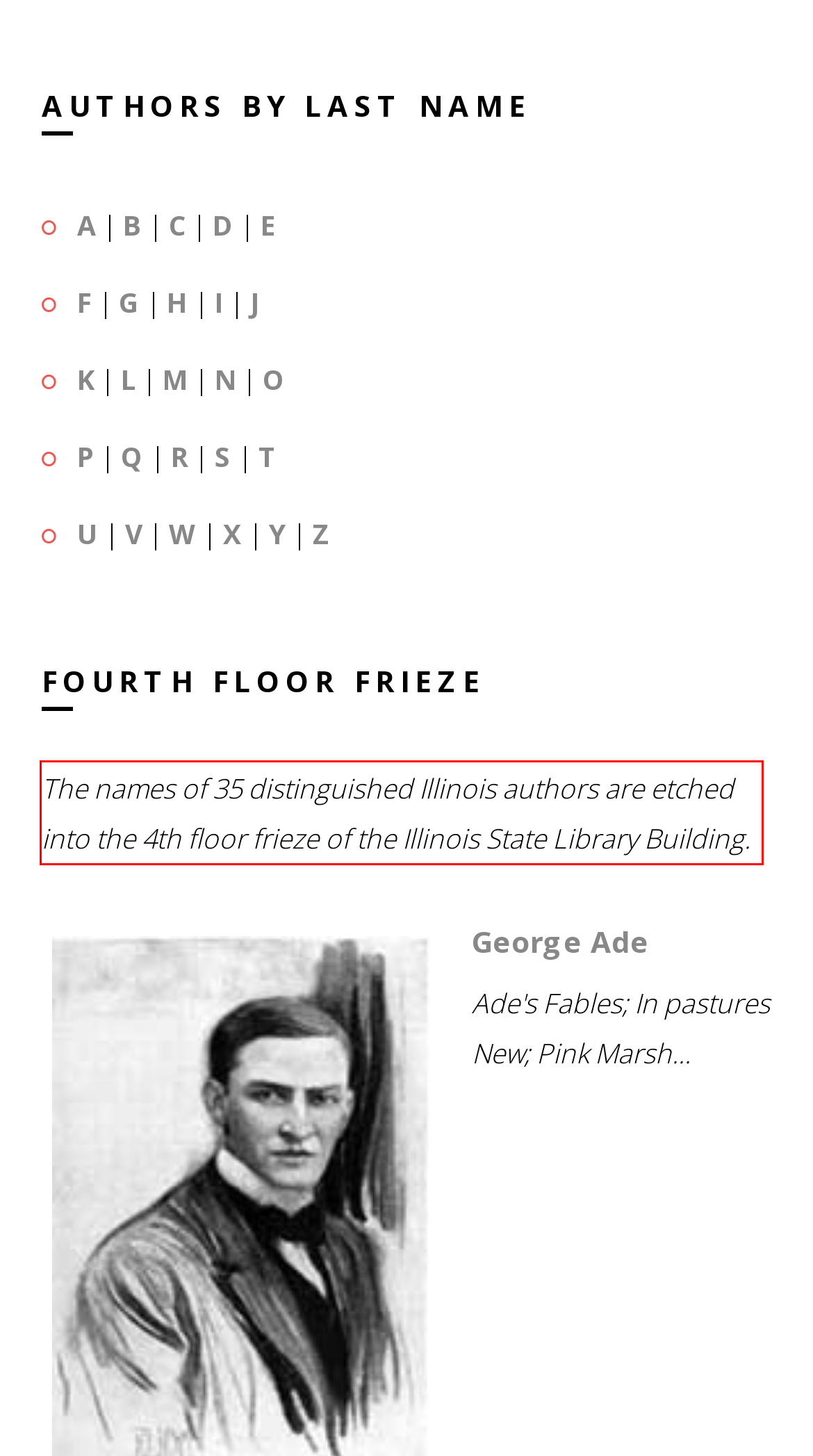You are given a screenshot showing a webpage with a red bounding box. Perform OCR to capture the text within the red bounding box.

The names of 35 distinguished Illinois authors are etched into the 4th floor frieze of the Illinois State Library Building.